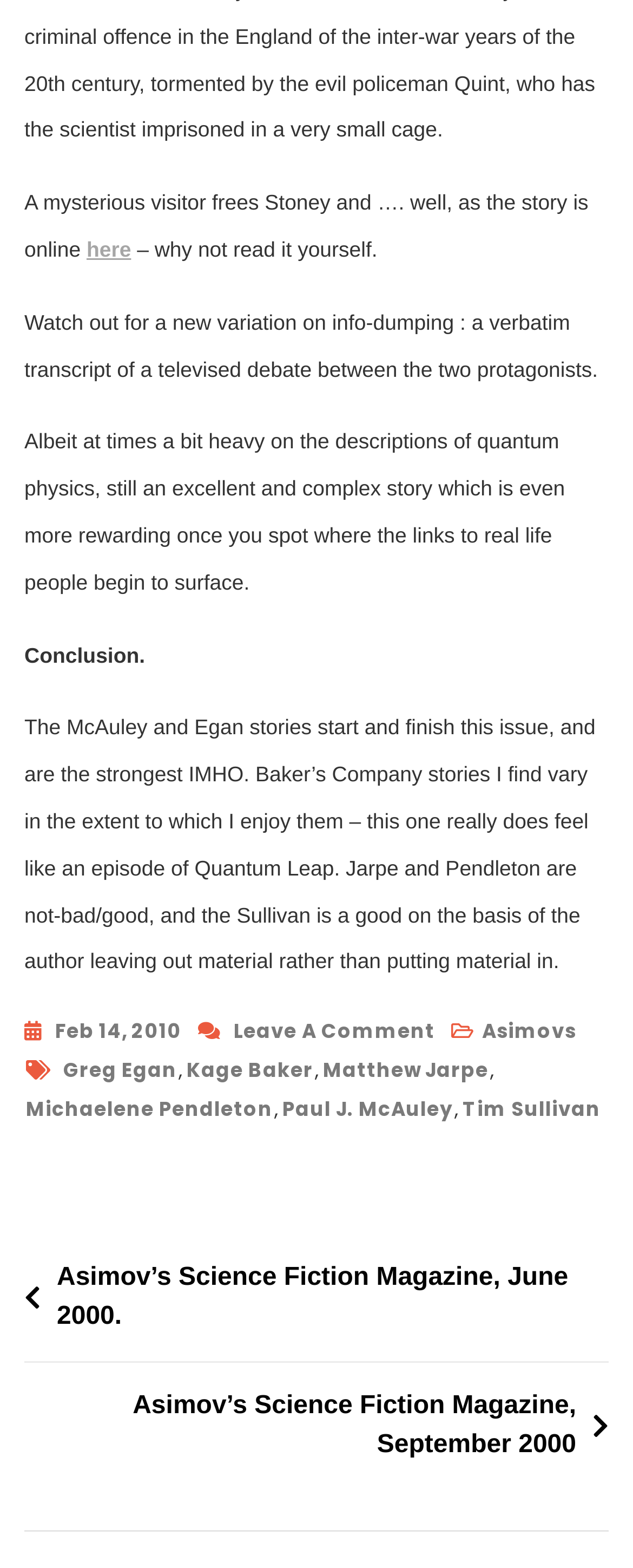How many links are there at the bottom of the page?
Look at the image and answer the question using a single word or phrase.

3